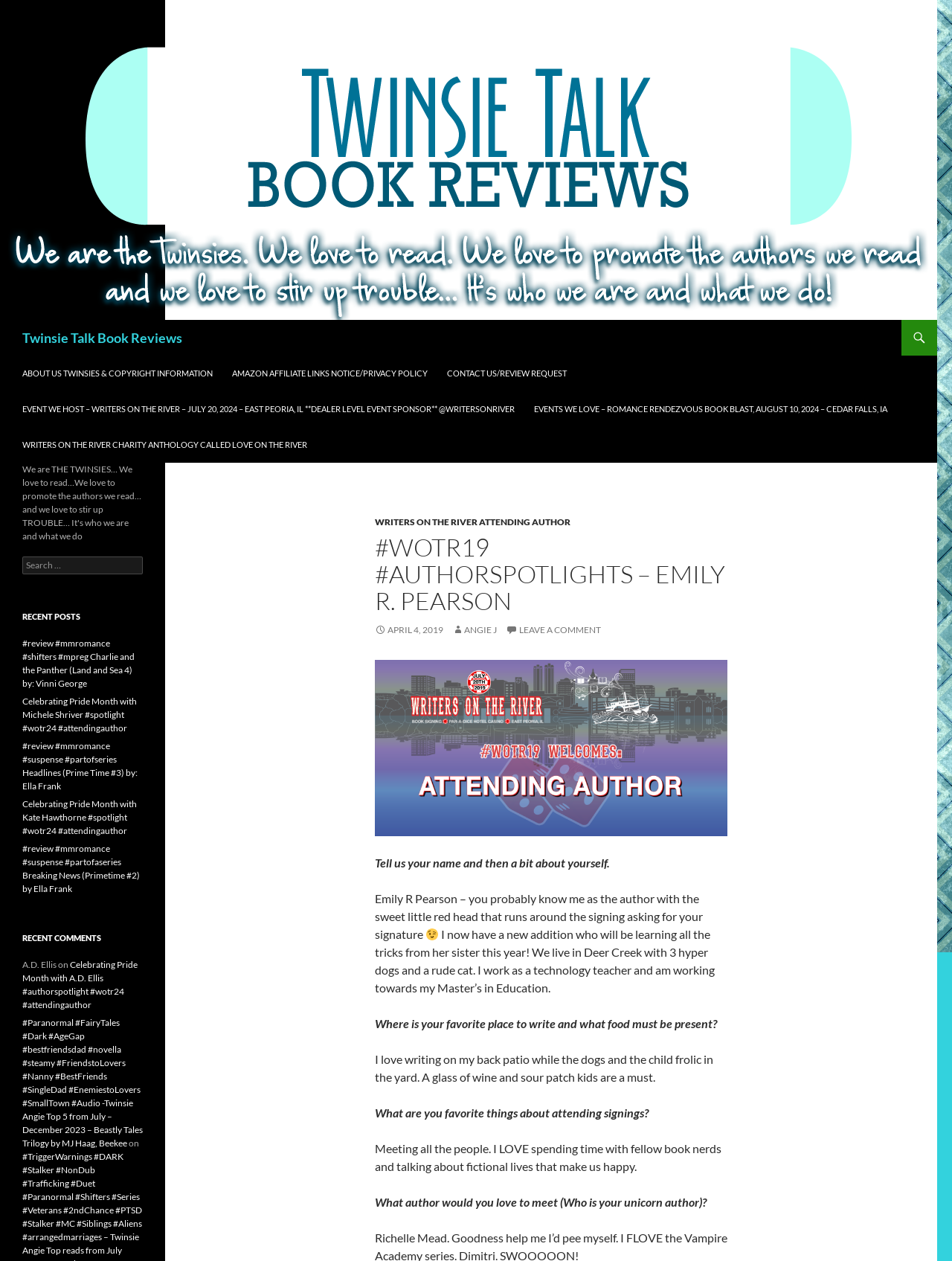Locate the bounding box coordinates of the clickable area needed to fulfill the instruction: "Visit the NorseCorp homepage".

None